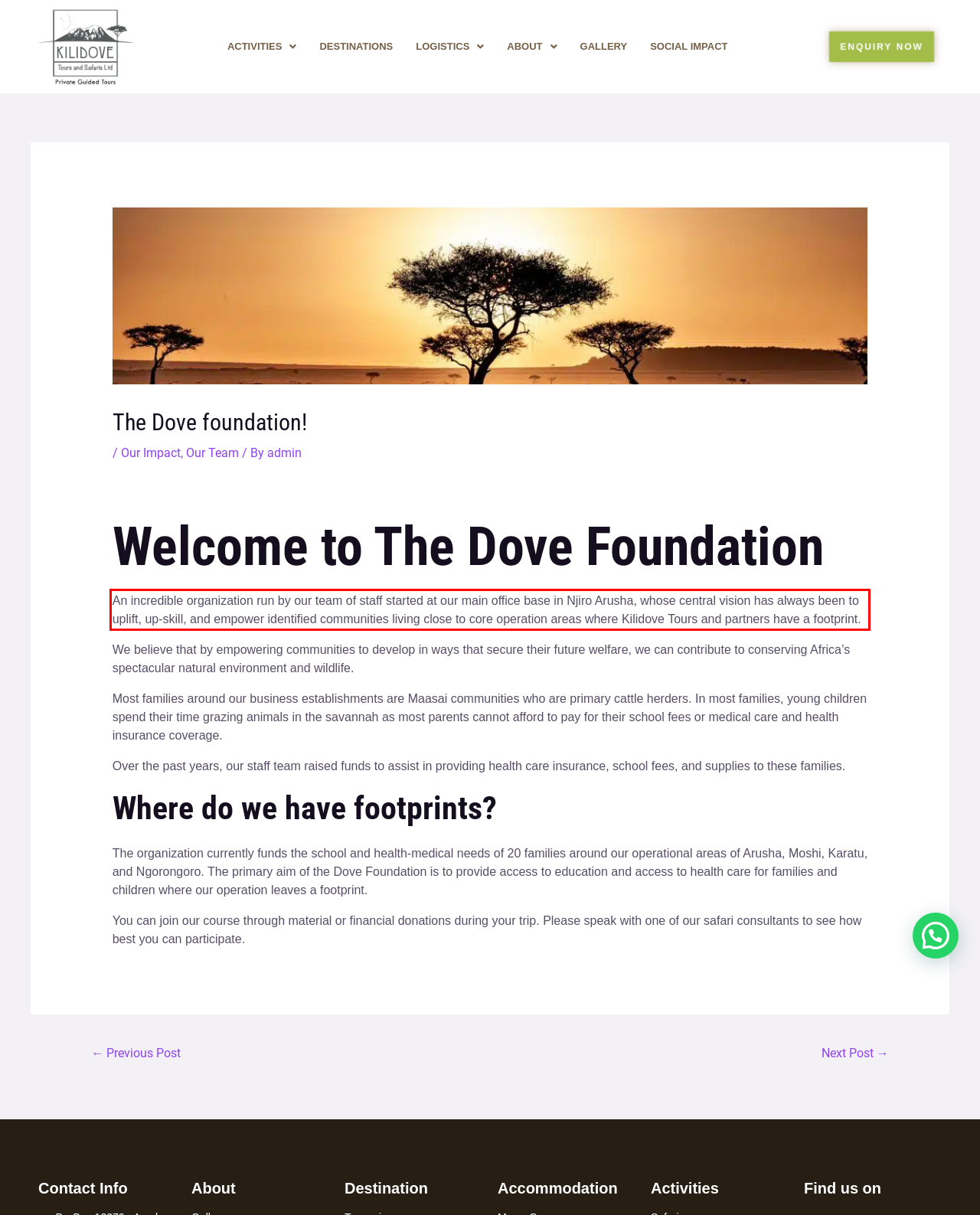The screenshot provided shows a webpage with a red bounding box. Apply OCR to the text within this red bounding box and provide the extracted content.

An incredible organization run by our team of staff started at our main office base in Njiro Arusha, whose central vision has always been to uplift, up-skill, and empower identified communities living close to core operation areas where Kilidove Tours and partners have a footprint.